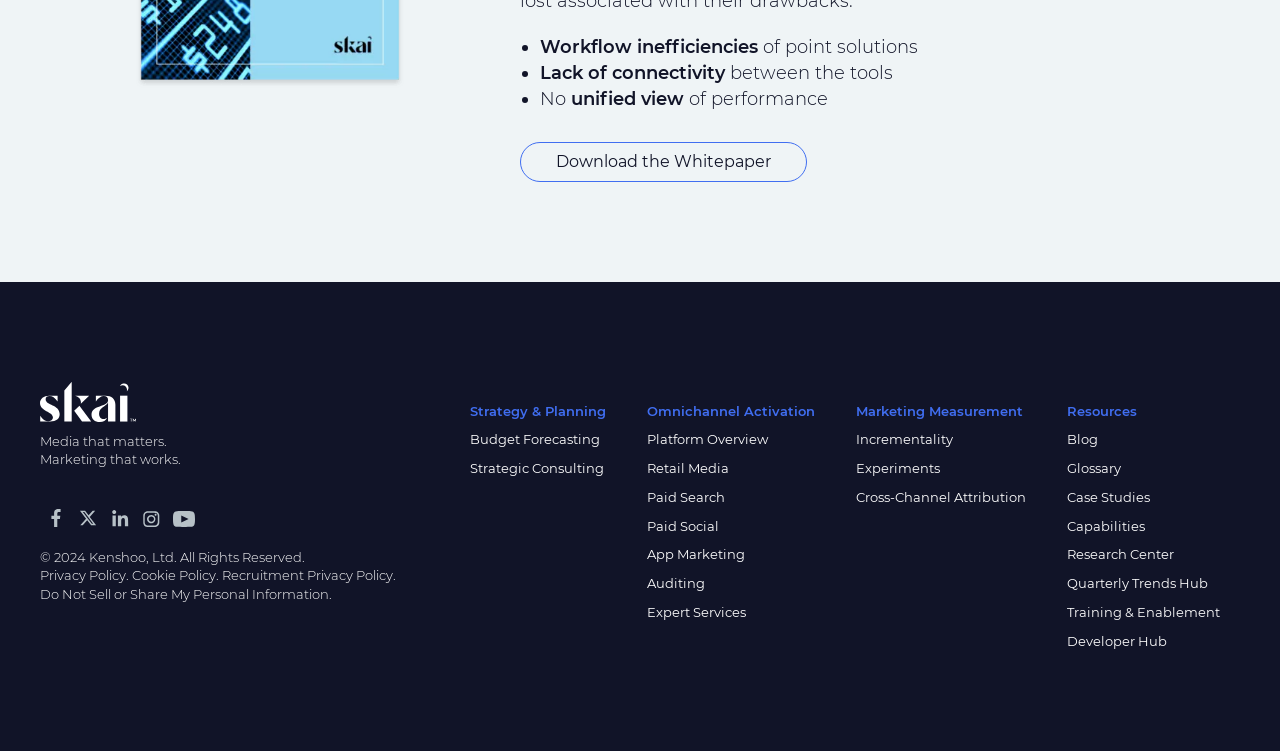Highlight the bounding box coordinates of the element you need to click to perform the following instruction: "Download the Whitepaper."

[0.406, 0.189, 0.63, 0.242]